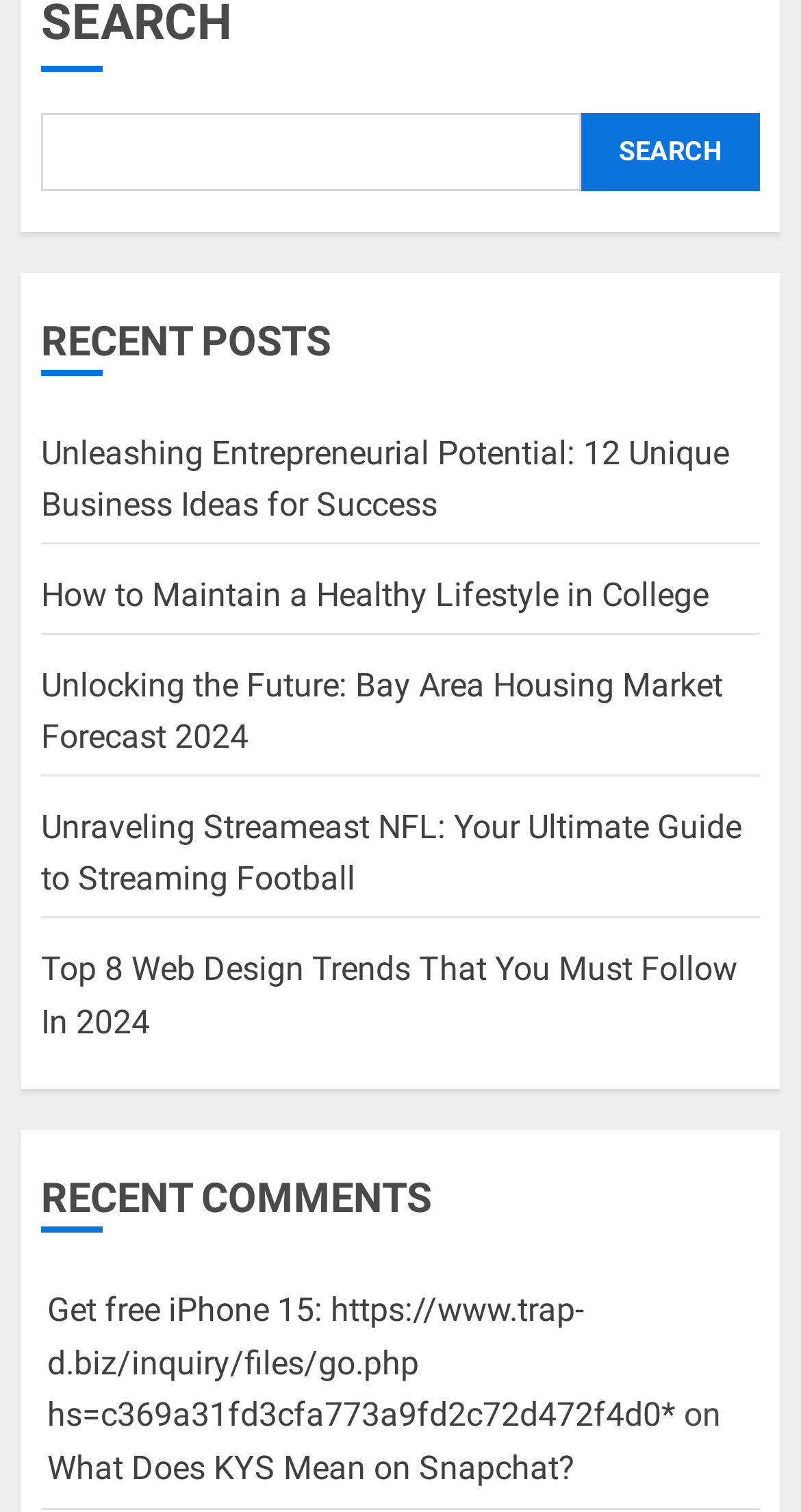Please find and report the bounding box coordinates of the element to click in order to perform the following action: "Click more actions". The coordinates should be expressed as four float numbers between 0 and 1, in the format [left, top, right, bottom].

None